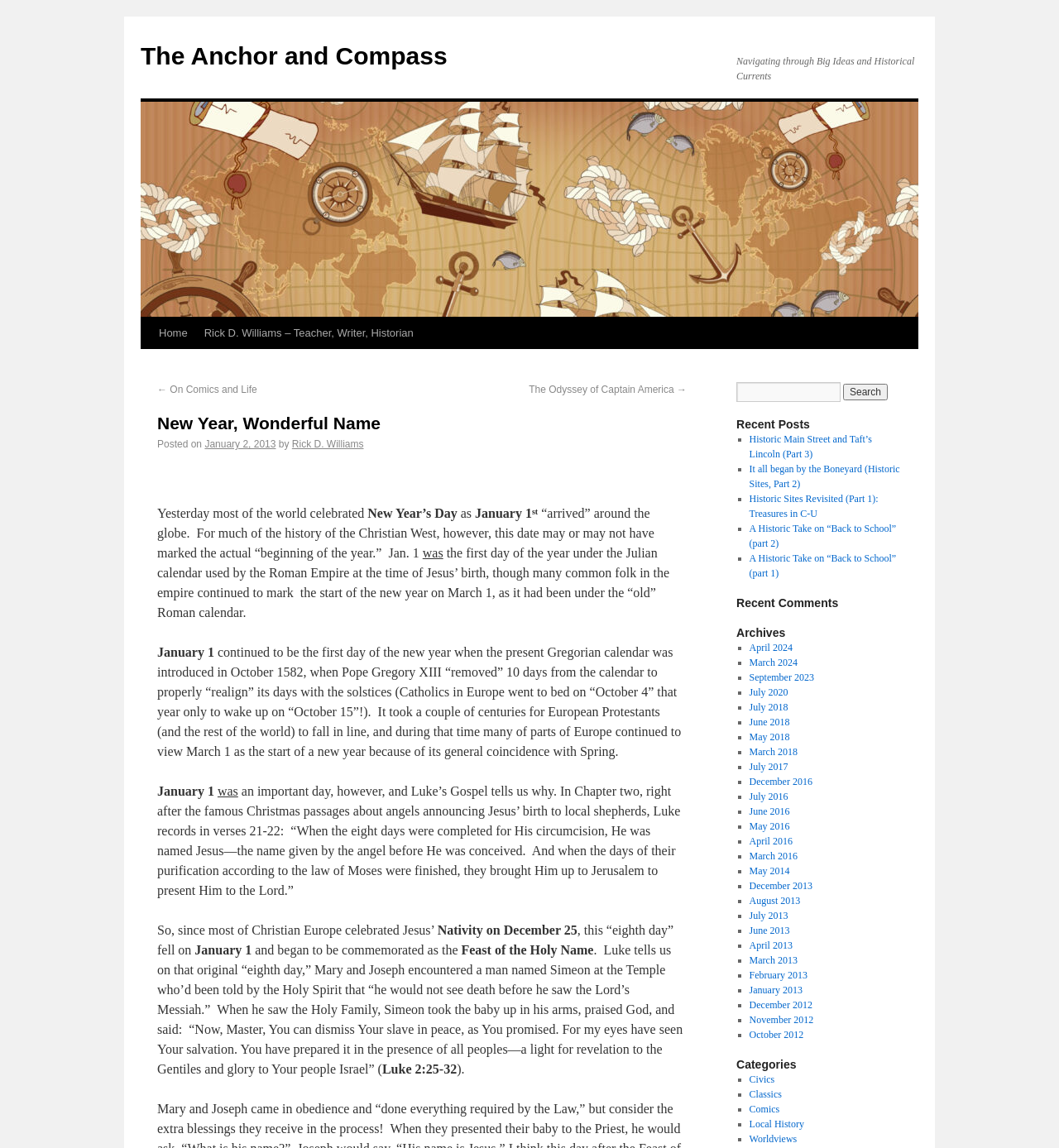Provide a single word or phrase to answer the given question: 
What is the name of the website?

The Anchor and Compass